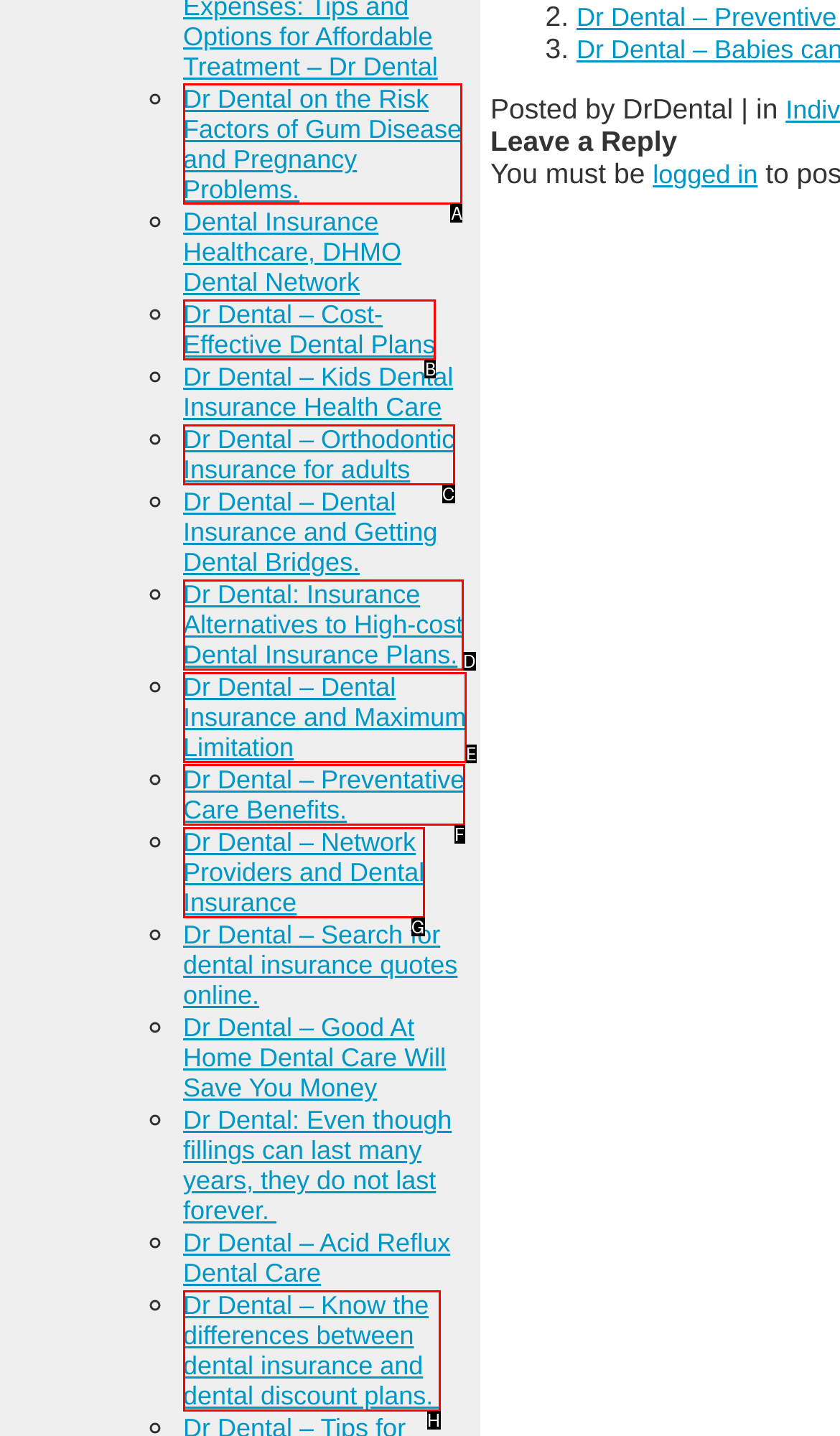Choose the HTML element that needs to be clicked for the given task: Click on 'Dr Dental on the Risk Factors of Gum Disease and Pregnancy Problems' Respond by giving the letter of the chosen option.

A